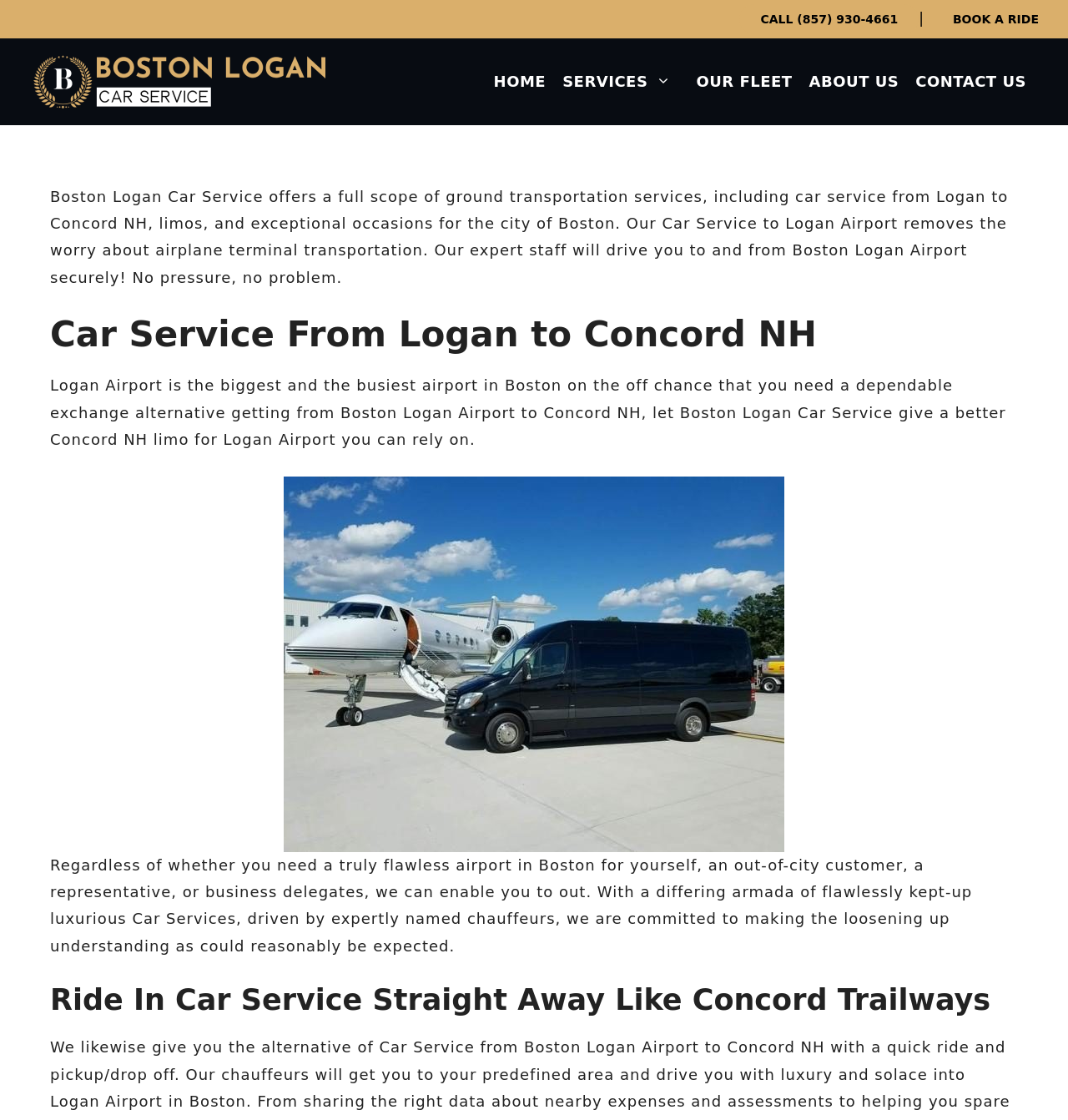Determine the bounding box coordinates for the clickable element required to fulfill the instruction: "Learn about the services". Provide the coordinates as four float numbers between 0 and 1, i.e., [left, top, right, bottom].

[0.519, 0.05, 0.644, 0.095]